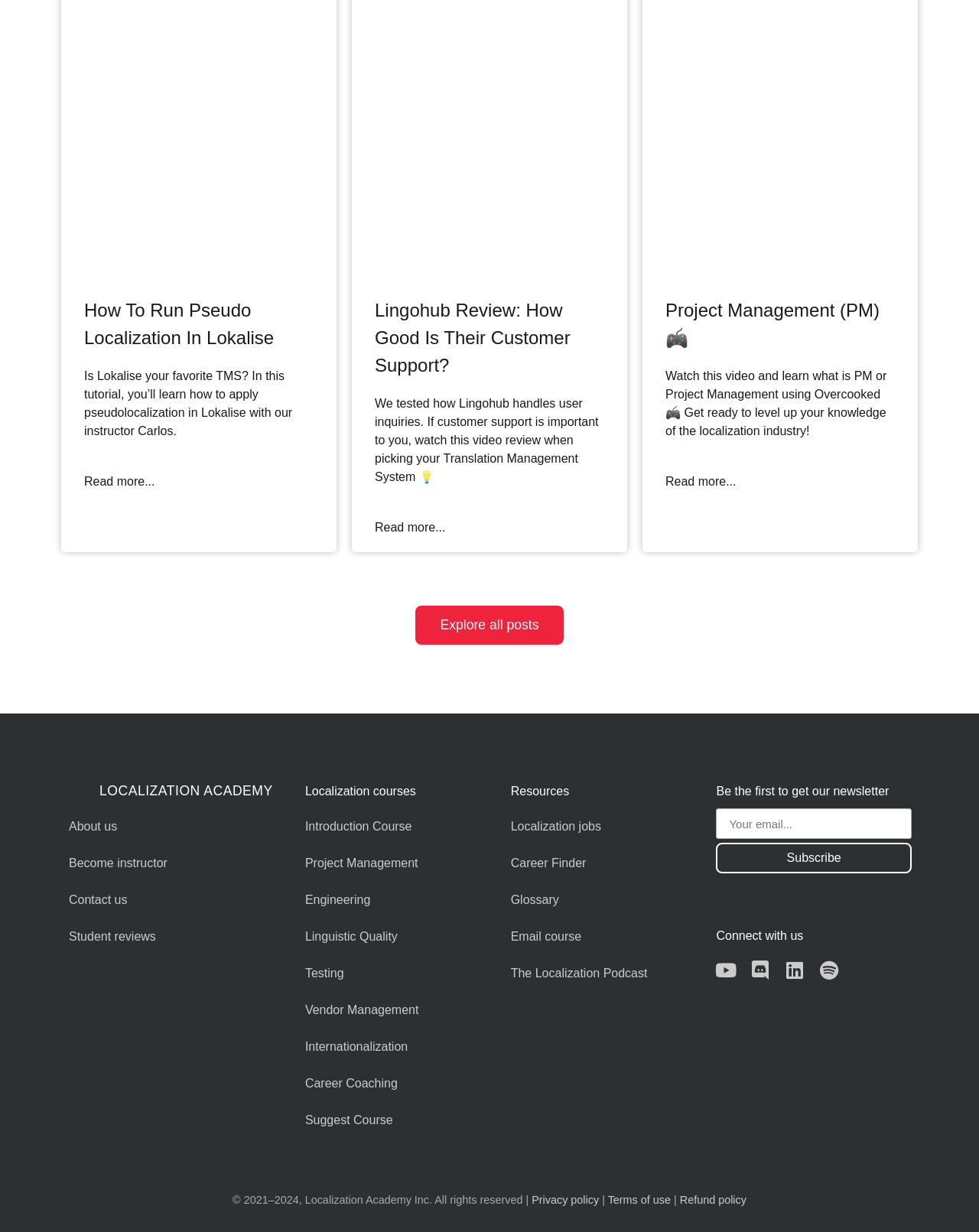From the webpage screenshot, predict the bounding box of the UI element that matches this description: "Youtube".

[0.732, 0.78, 0.751, 0.795]